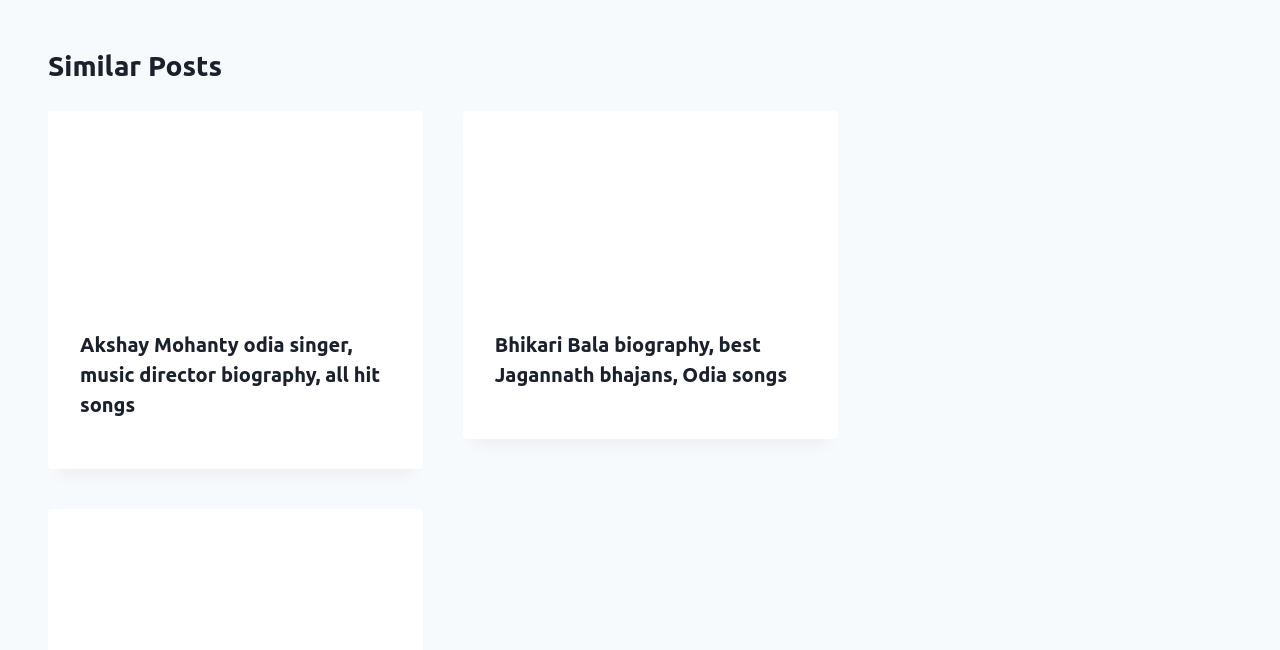Review the image closely and give a comprehensive answer to the question: What is the title of the first article?

I looked at the first article element [326] and found a heading element [392] with the text 'Akshay Mohanty odia singer, music director biography, all hit songs', which is likely to be the title of the article.